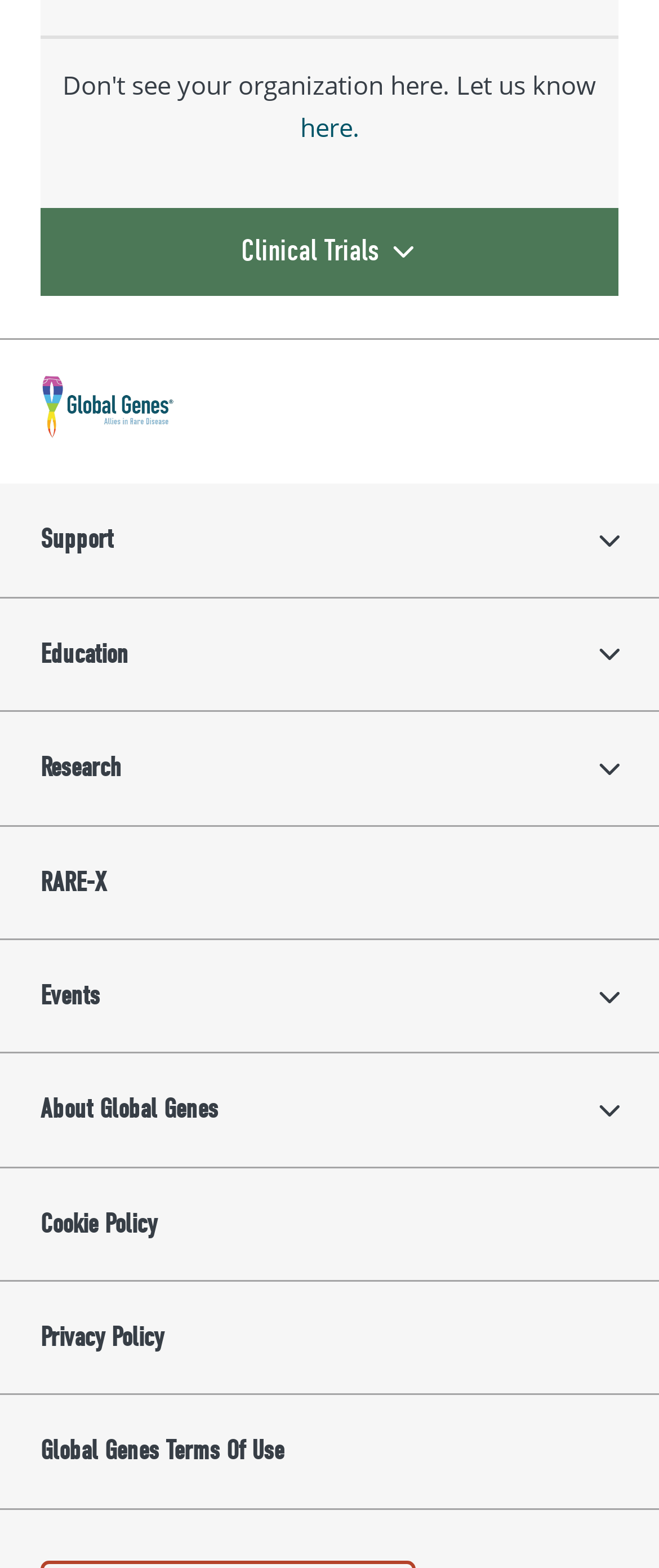Give a short answer to this question using one word or a phrase:
How many main links are on the webpage?

8